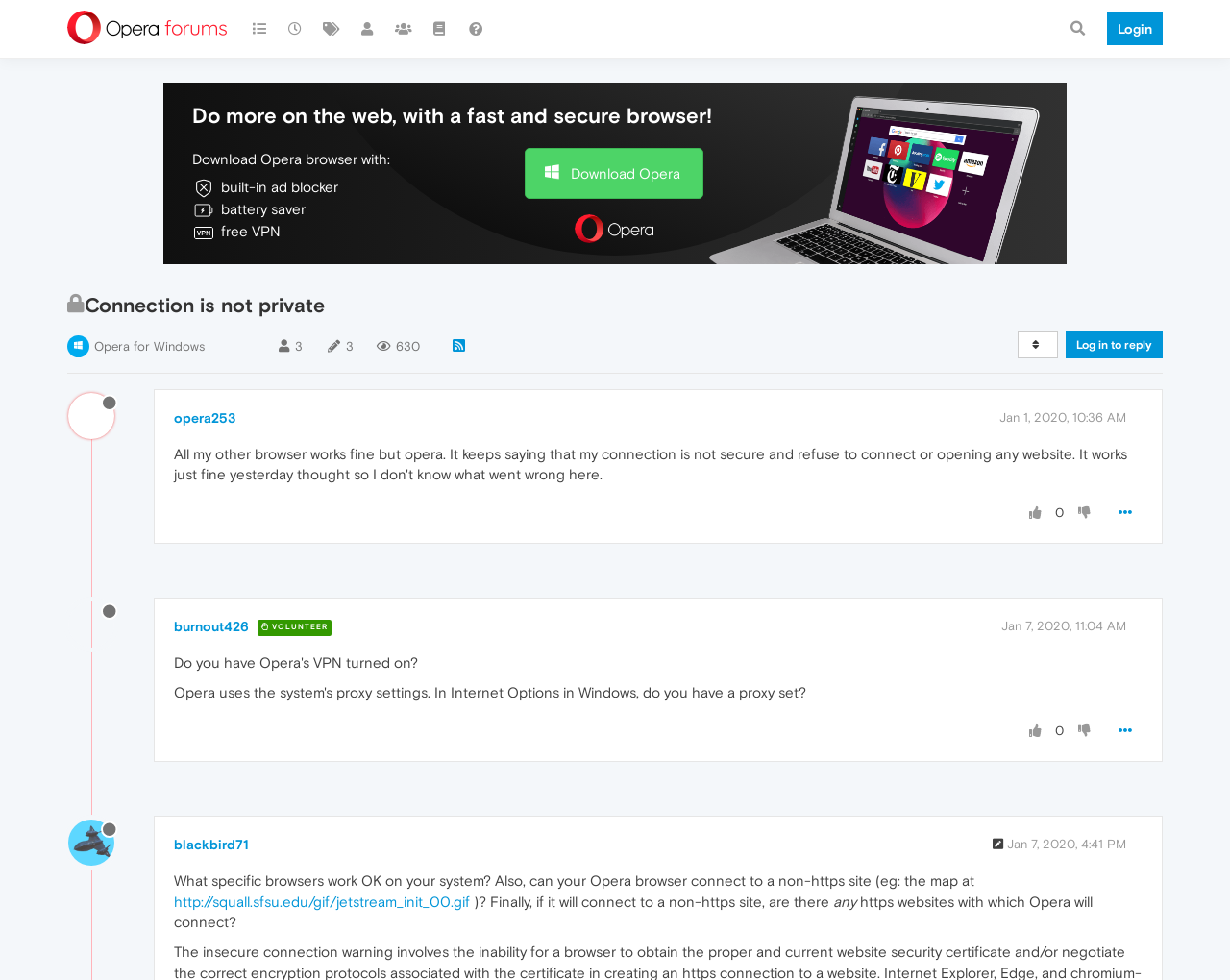Please identify the bounding box coordinates of the clickable area that will fulfill the following instruction: "Search for something". The coordinates should be in the format of four float numbers between 0 and 1, i.e., [left, top, right, bottom].

[0.86, 0.0, 0.892, 0.059]